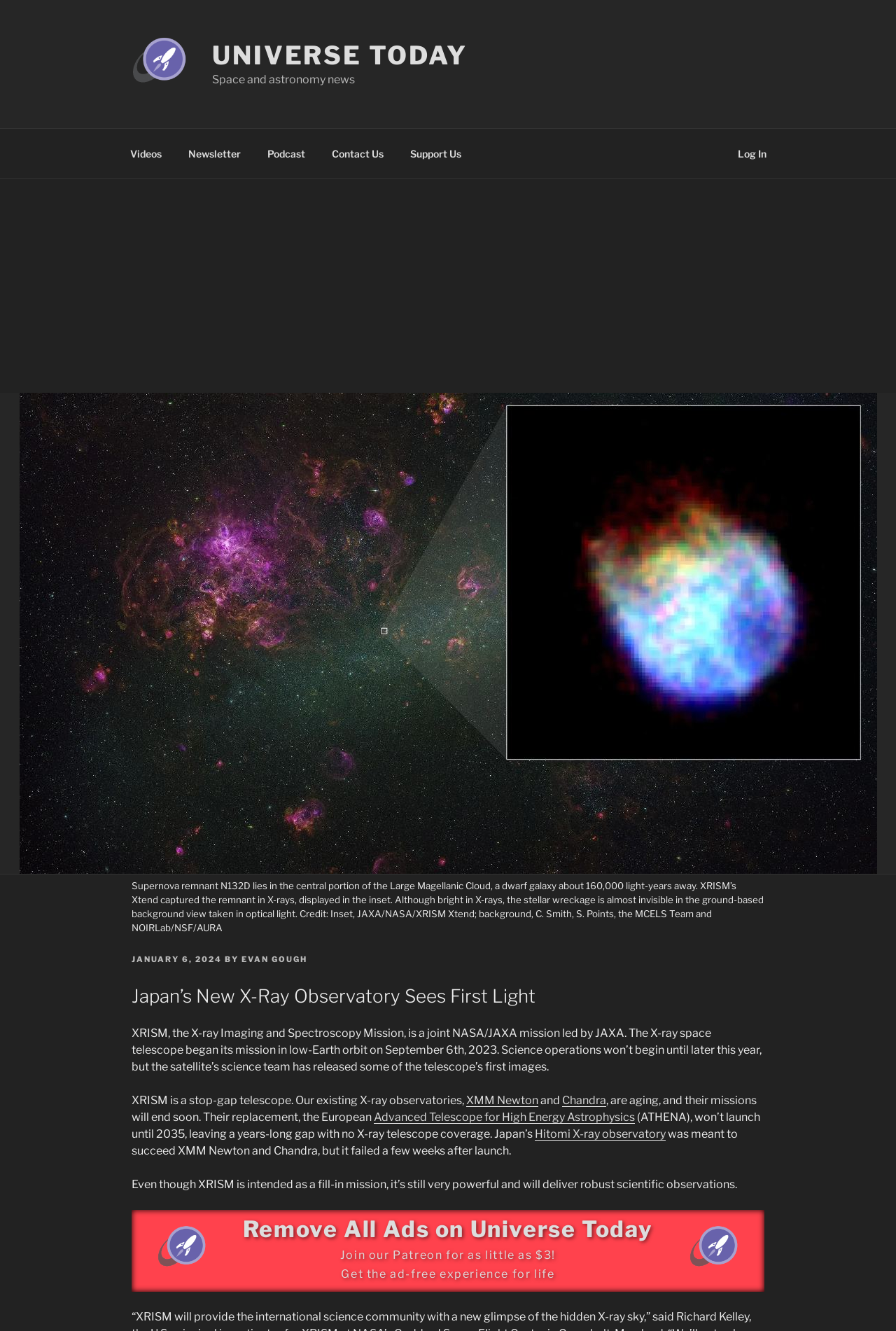Locate the bounding box coordinates of the element's region that should be clicked to carry out the following instruction: "Visit the 'Universe Today' homepage". The coordinates need to be four float numbers between 0 and 1, i.e., [left, top, right, bottom].

[0.147, 0.025, 0.234, 0.071]